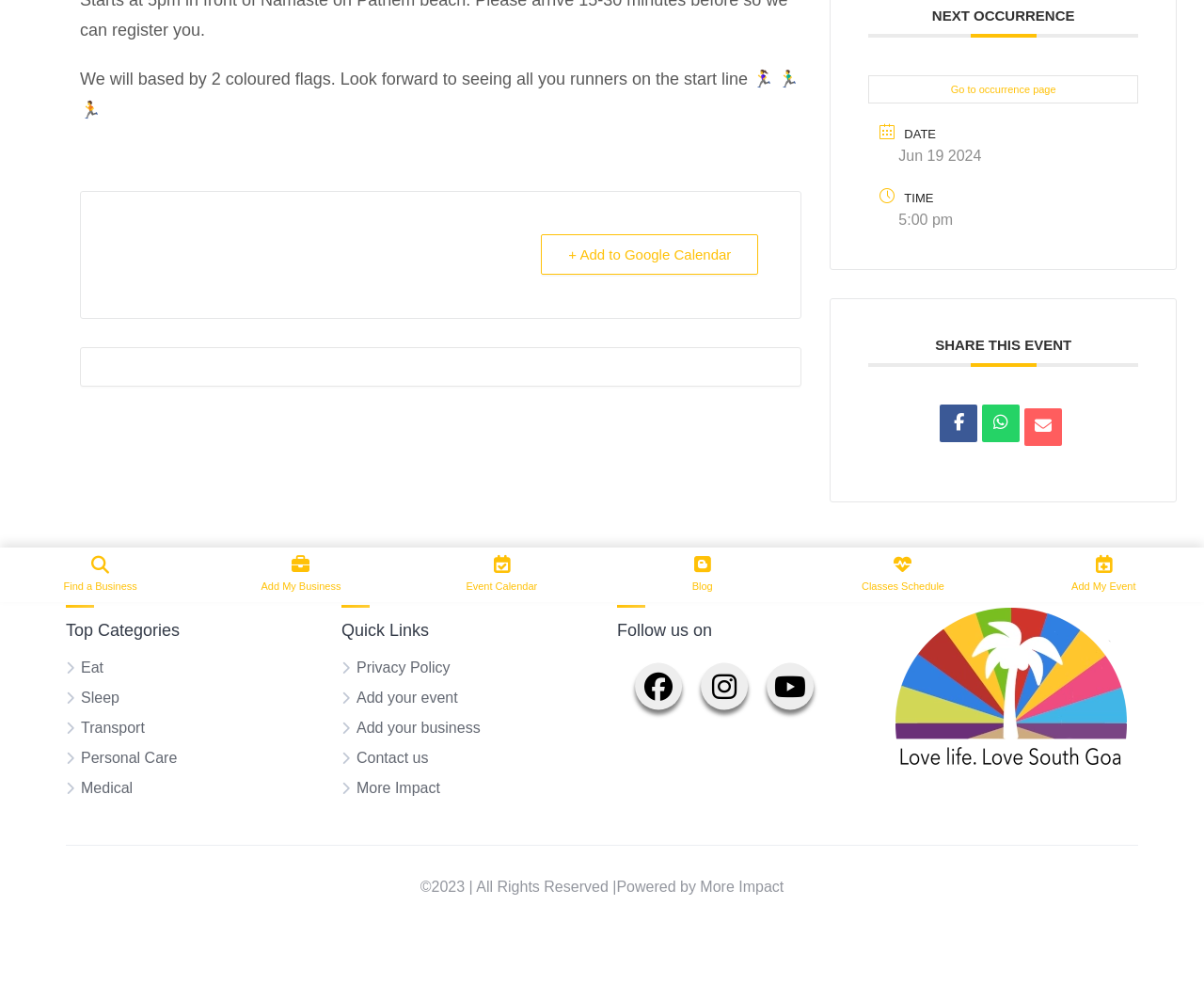Given the element description + Add to Google Calendar, predict the bounding box coordinates for the UI element in the webpage screenshot. The format should be (top-left x, top-left y, bottom-right x, bottom-right y), and the values should be between 0 and 1.

[0.449, 0.238, 0.63, 0.279]